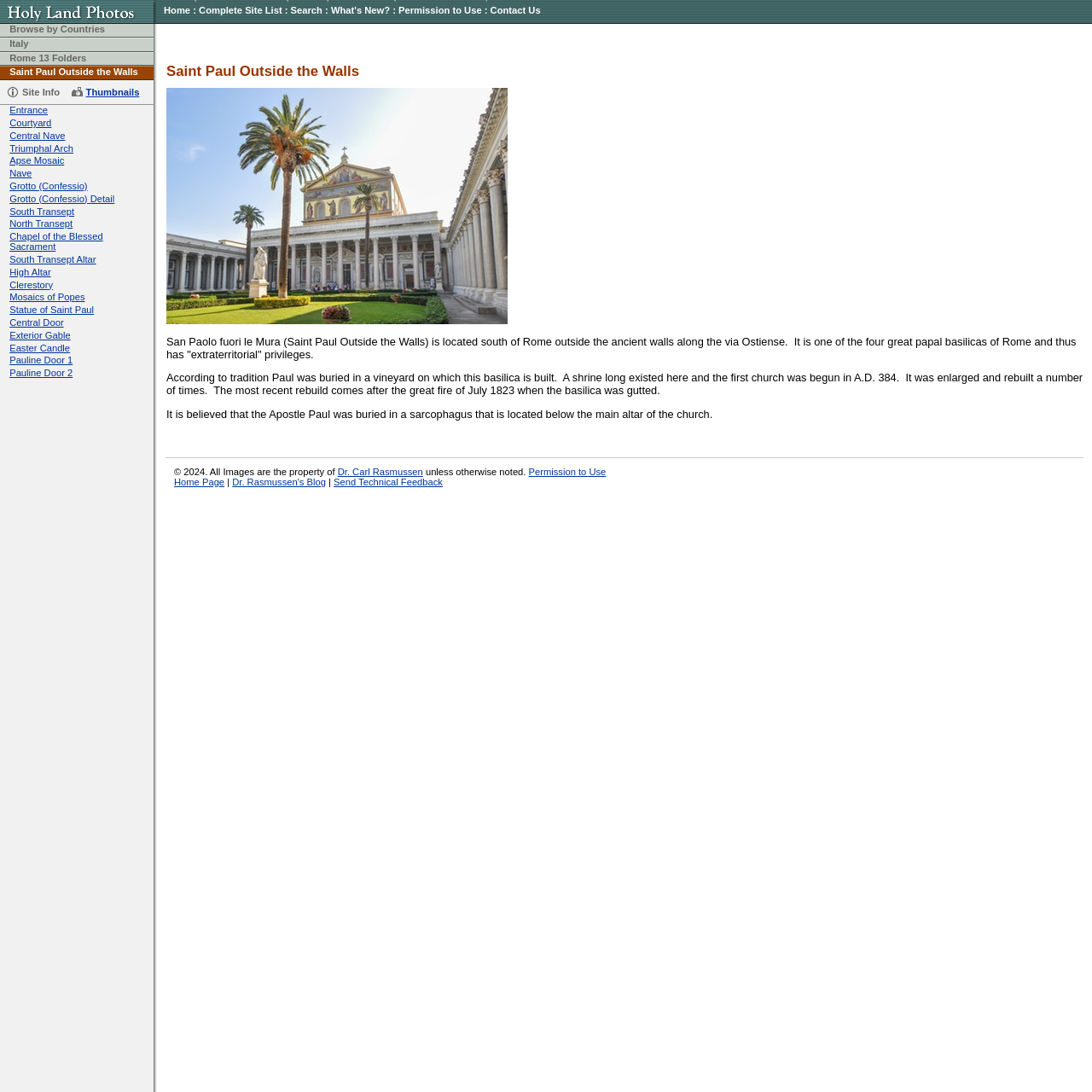What is the purpose of the 'Permission to Use' link?
Refer to the image and provide a one-word or short phrase answer.

To request permission to use images